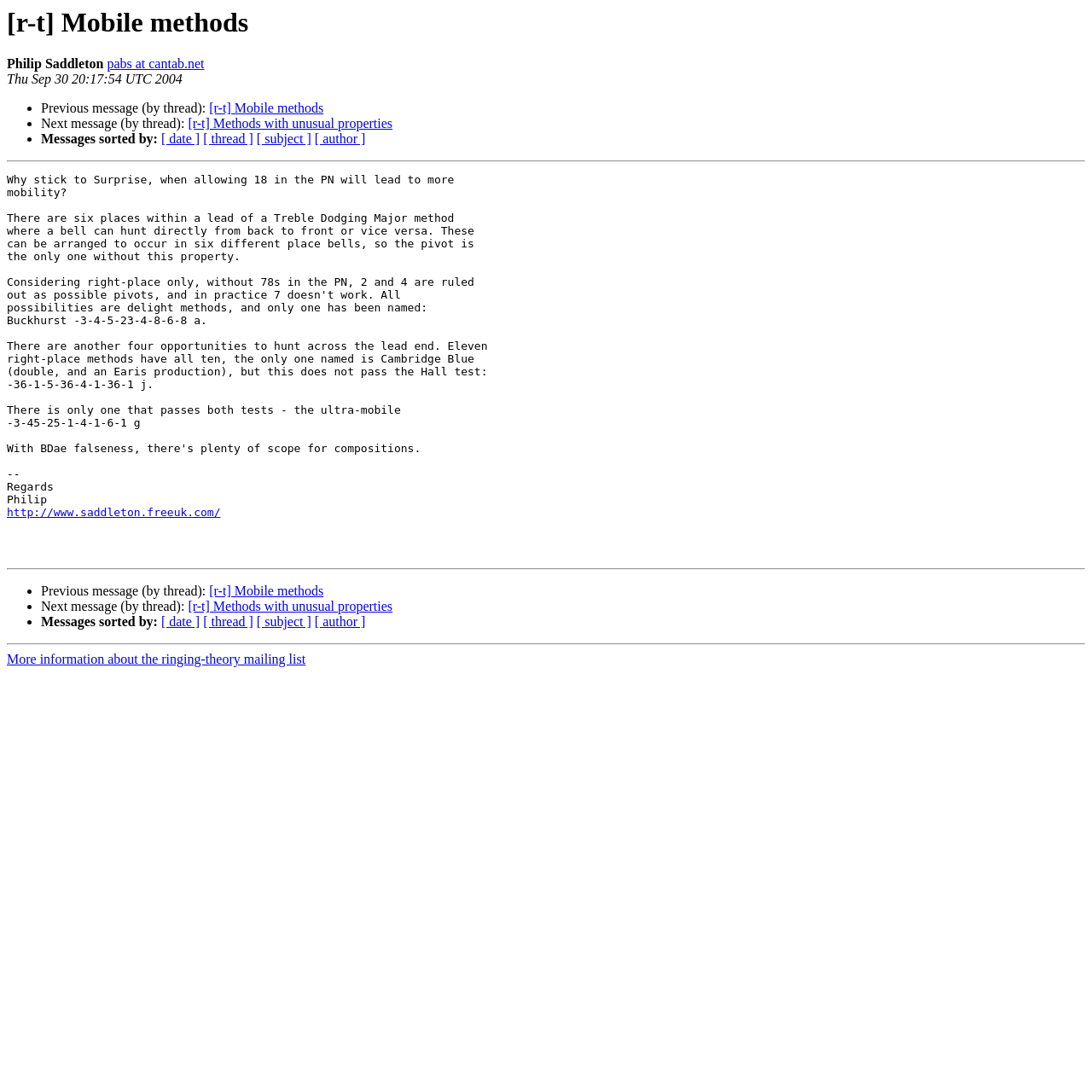Find the bounding box coordinates of the area that needs to be clicked in order to achieve the following instruction: "Sort messages by date". The coordinates should be specified as four float numbers between 0 and 1, i.e., [left, top, right, bottom].

[0.148, 0.121, 0.183, 0.134]